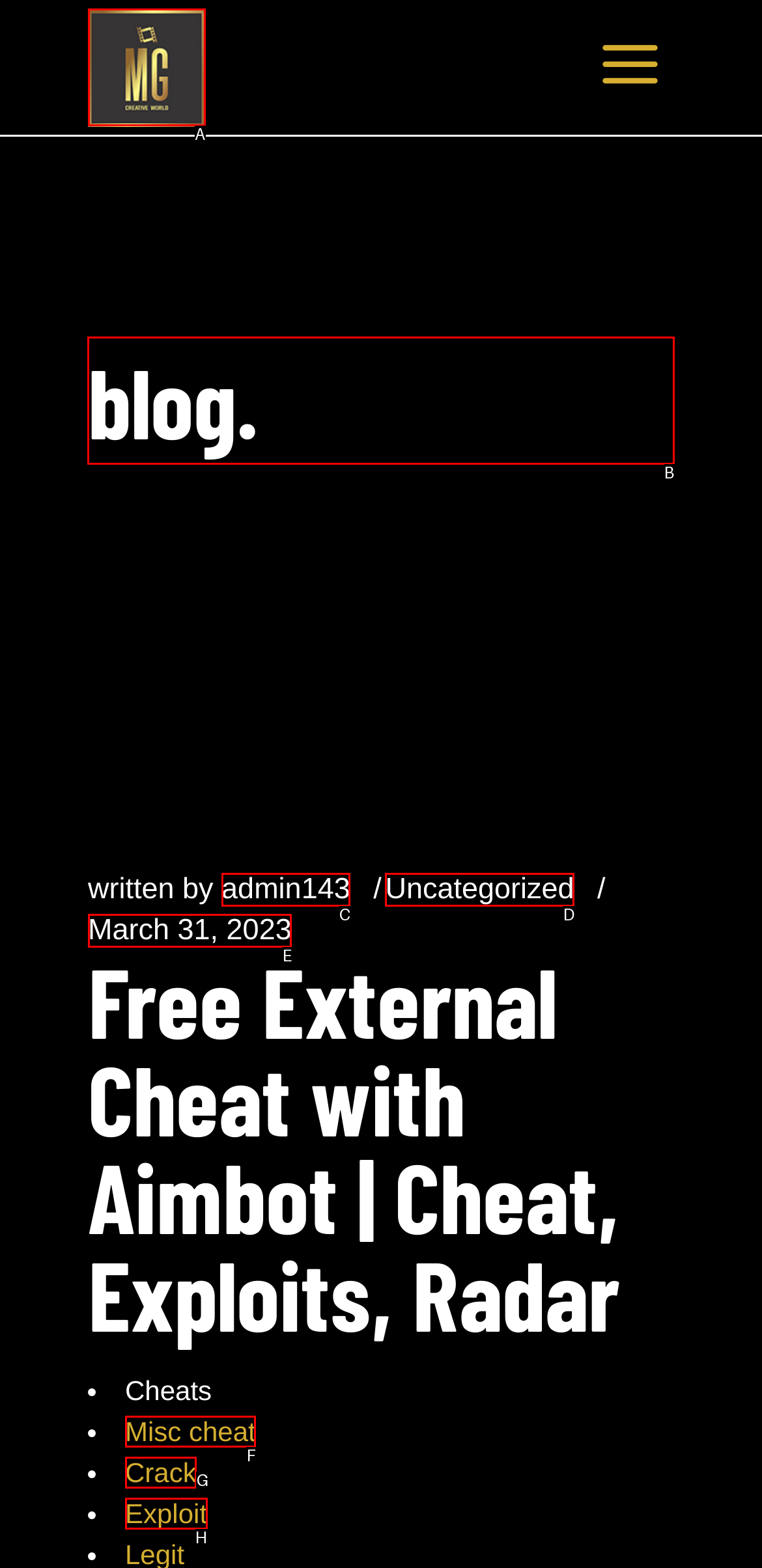Specify the letter of the UI element that should be clicked to achieve the following: view the blog
Provide the corresponding letter from the choices given.

B